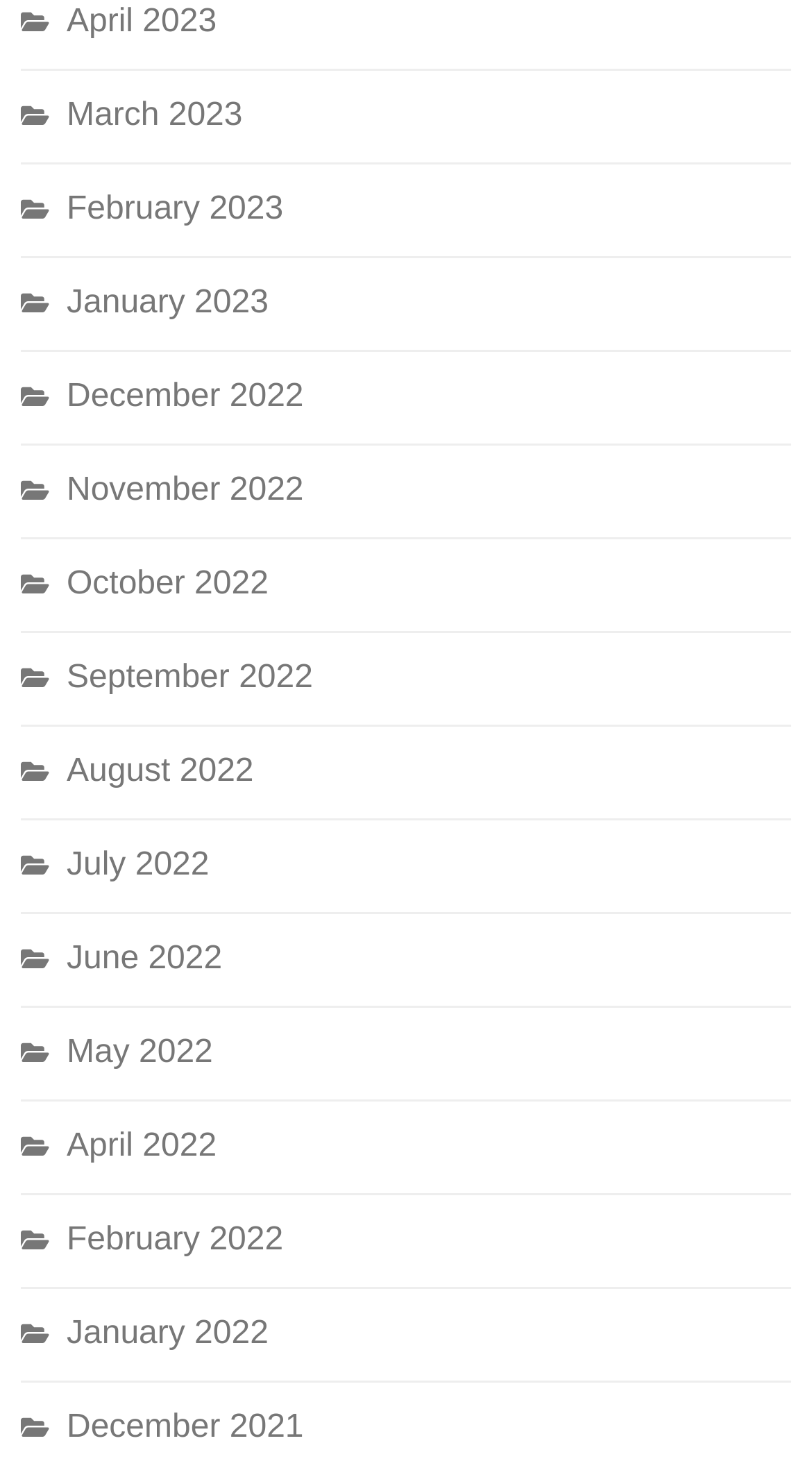What is the vertical position of the link 'June 2022' relative to the link 'May 2022'? Look at the image and give a one-word or short phrase answer.

Below